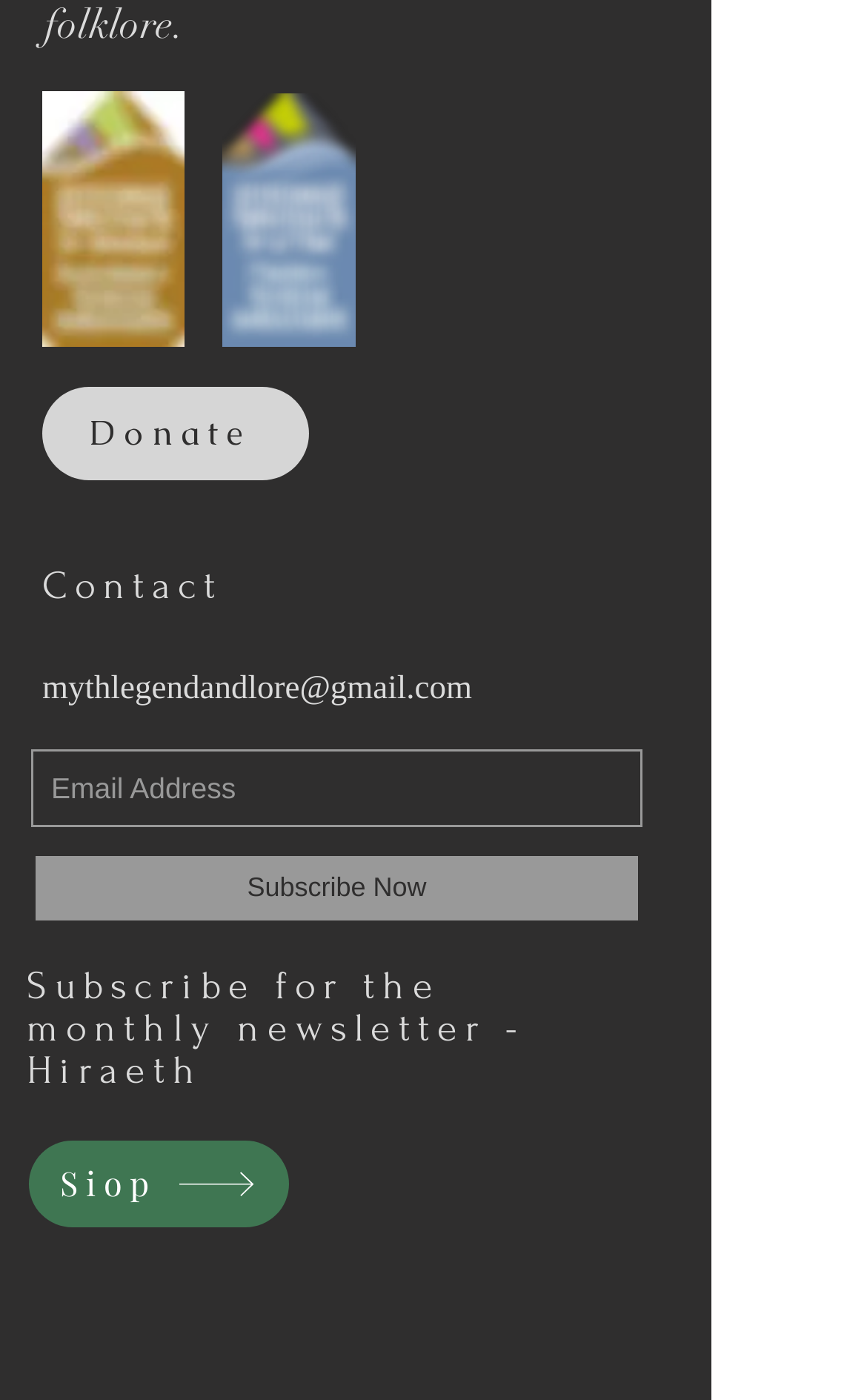Locate the bounding box coordinates of the clickable element to fulfill the following instruction: "Visit the Siop page". Provide the coordinates as four float numbers between 0 and 1 in the format [left, top, right, bottom].

[0.033, 0.815, 0.333, 0.877]